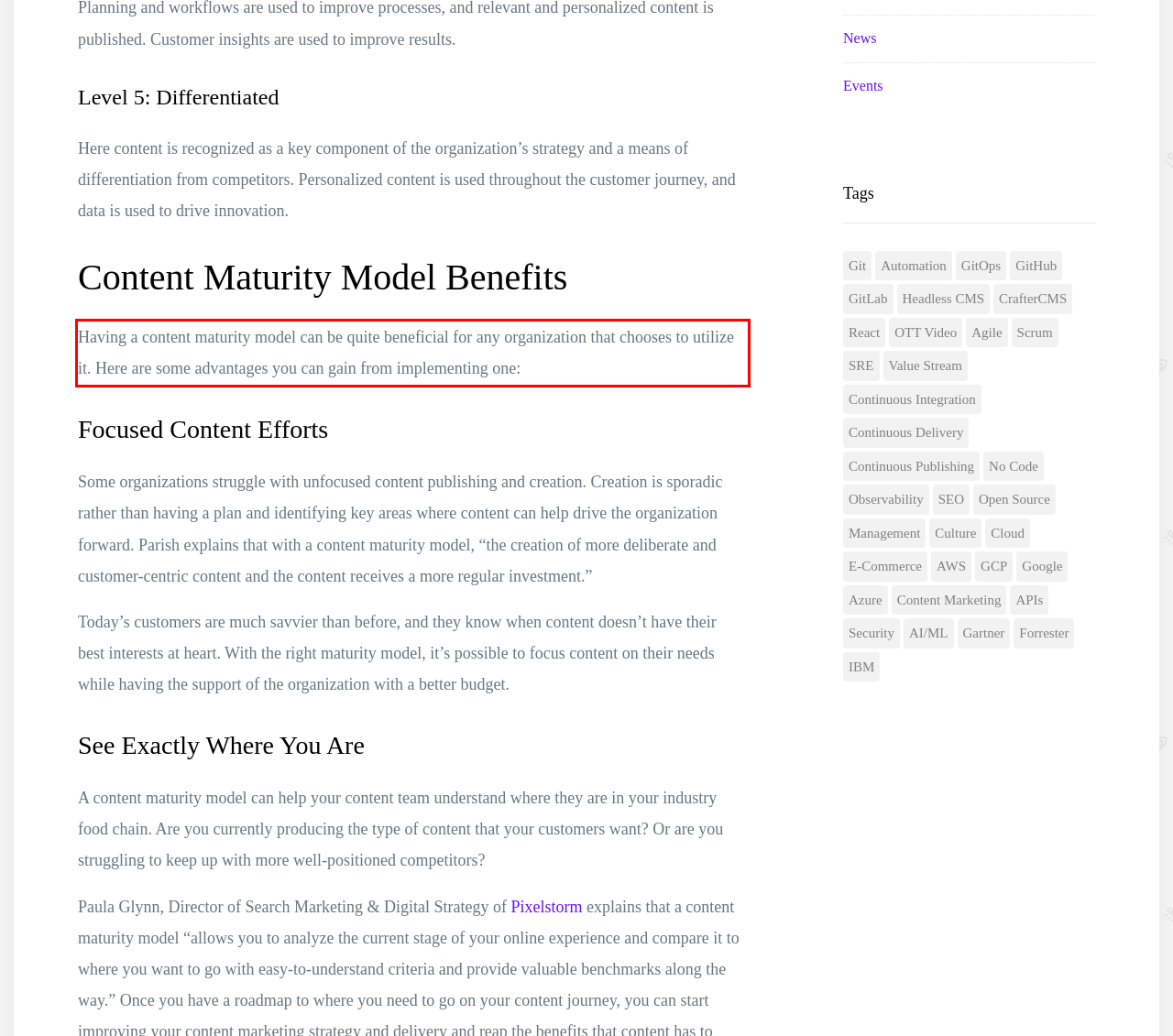You are provided with a webpage screenshot that includes a red rectangle bounding box. Extract the text content from within the bounding box using OCR.

Having a content maturity model can be quite beneficial for any organization that chooses to utilize it. Here are some advantages you can gain from implementing one: